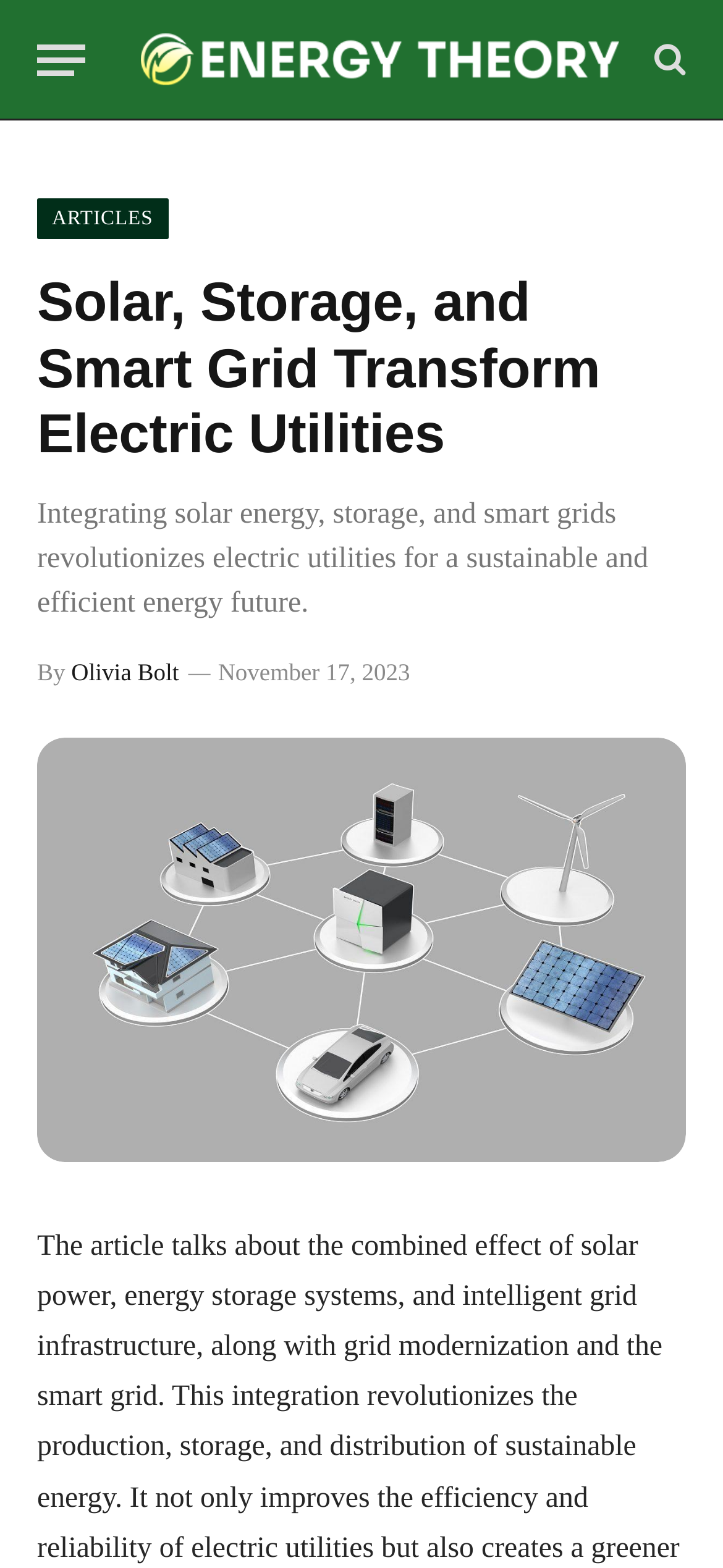Provide your answer in a single word or phrase: 
When was the article published?

November 17, 2023